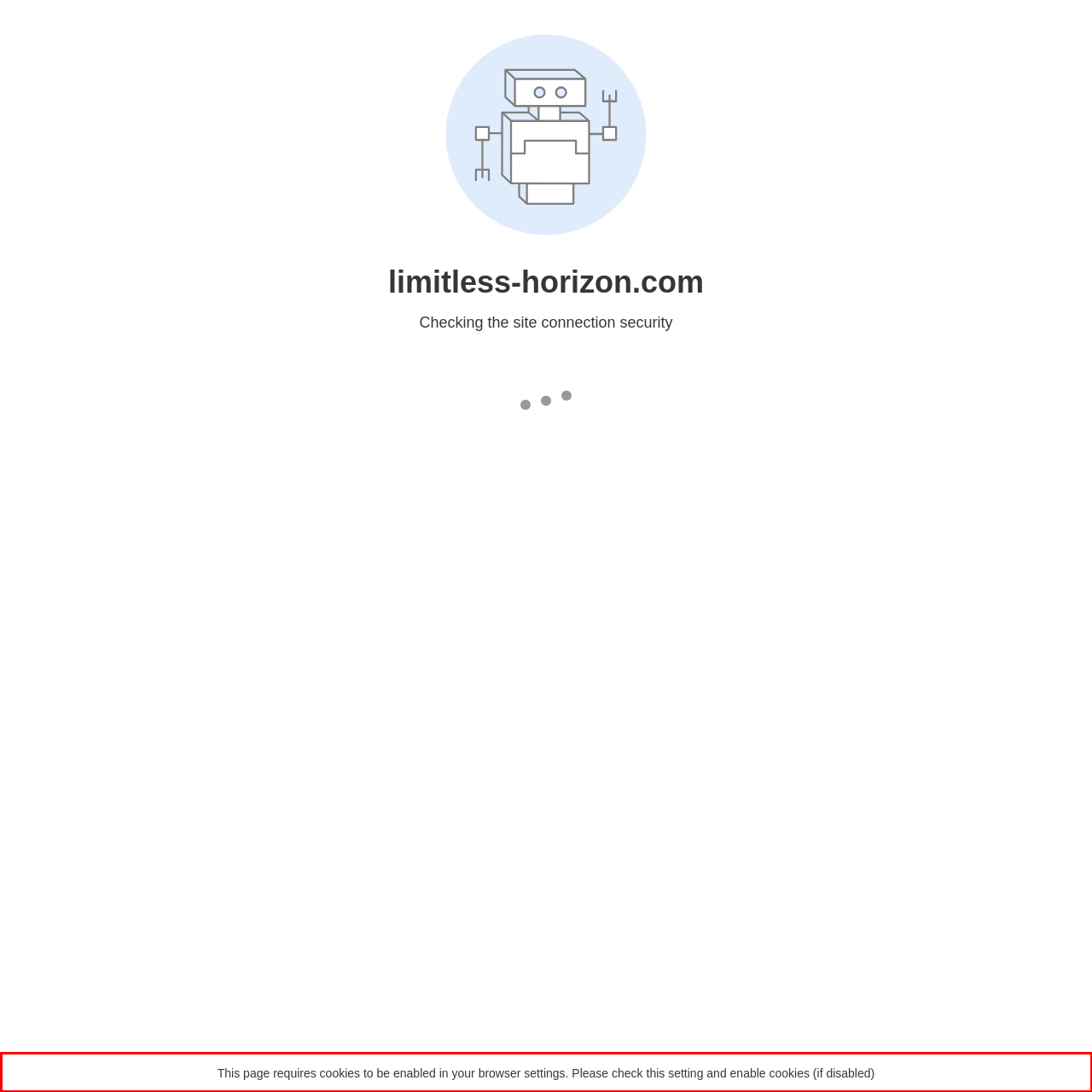Analyze the screenshot of a webpage where a red rectangle is bounding a UI element. Extract and generate the text content within this red bounding box.

This page requires cookies to be enabled in your browser settings. Please check this setting and enable cookies (if disabled)